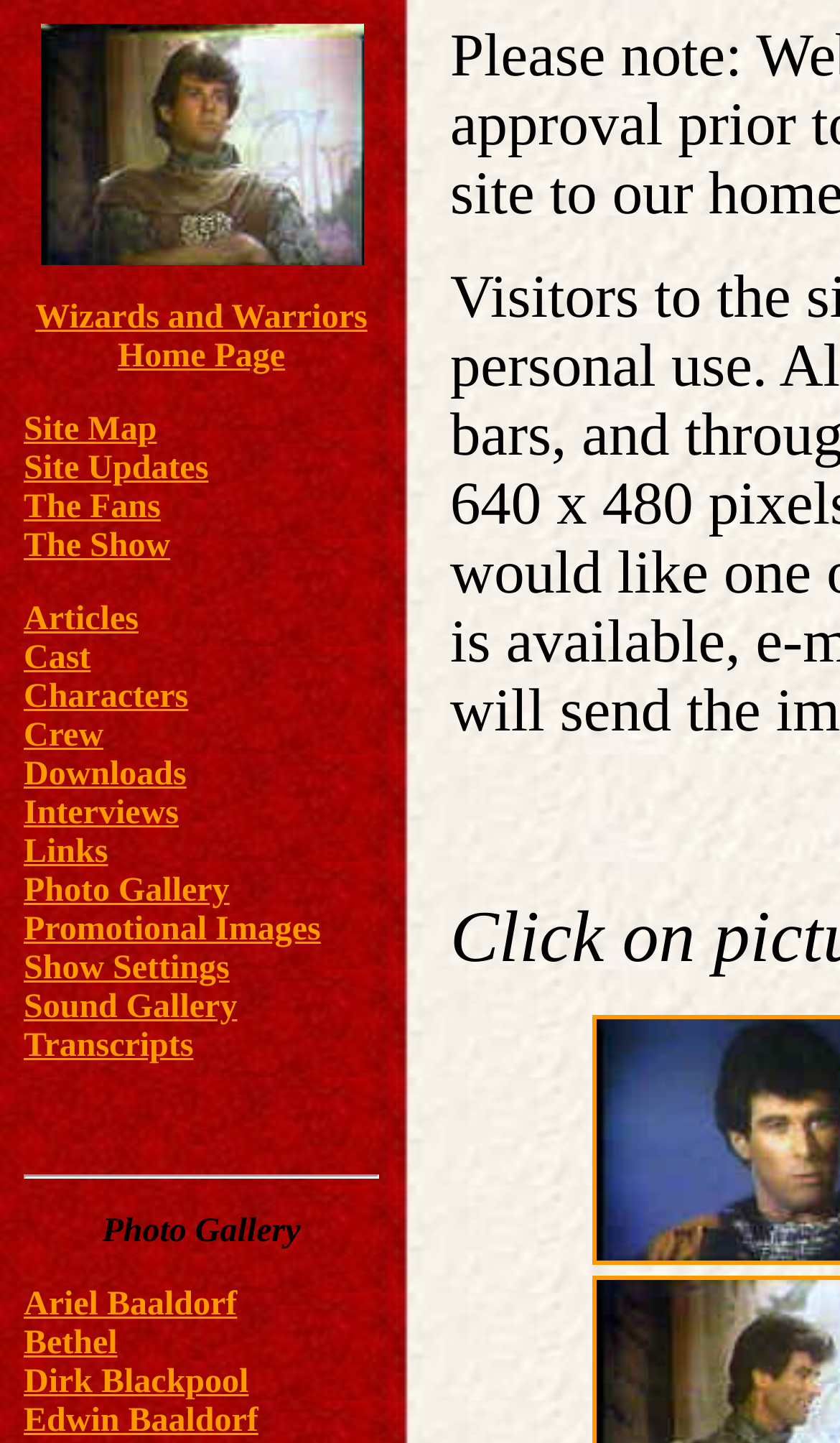Please identify the bounding box coordinates of the clickable area that will allow you to execute the instruction: "Check Site Updates".

[0.028, 0.312, 0.248, 0.337]